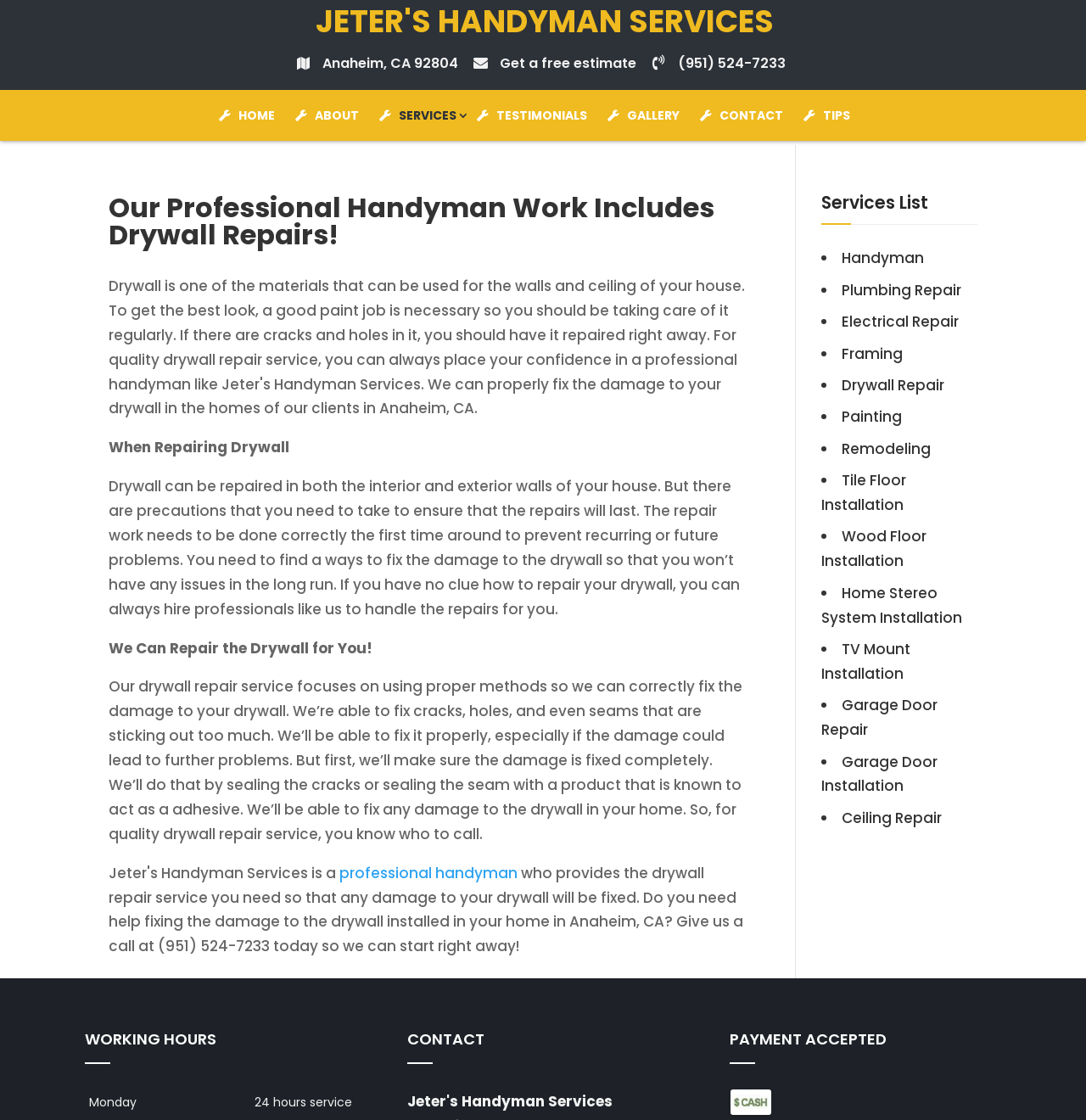Find the bounding box coordinates for the area that should be clicked to accomplish the instruction: "Learn about drywall repair services".

[0.1, 0.39, 0.266, 0.409]